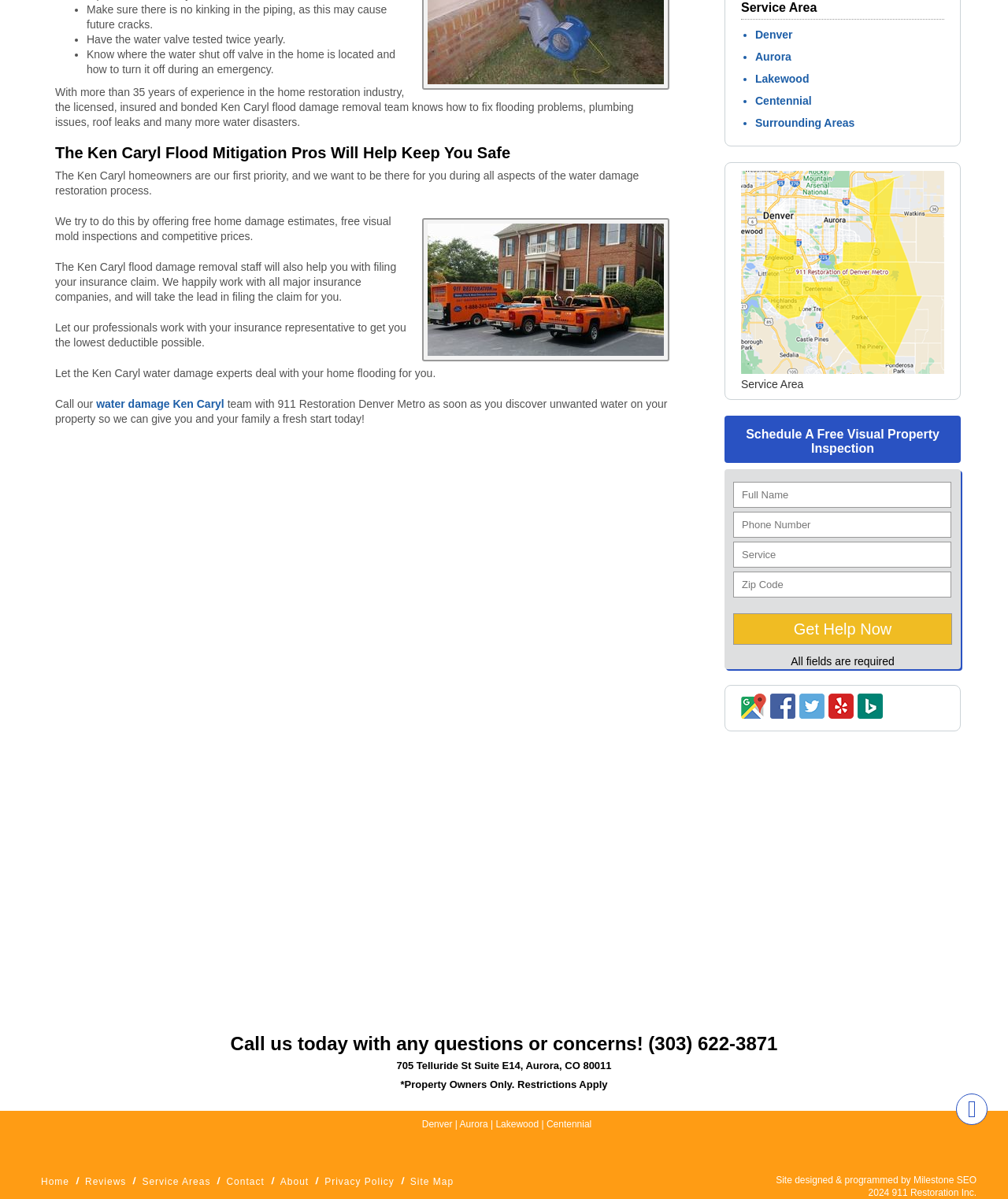Identify the bounding box coordinates for the element you need to click to achieve the following task: "Fill in the 'Phone Number' textbox". The coordinates must be four float values ranging from 0 to 1, formatted as [left, top, right, bottom].

[0.727, 0.427, 0.944, 0.448]